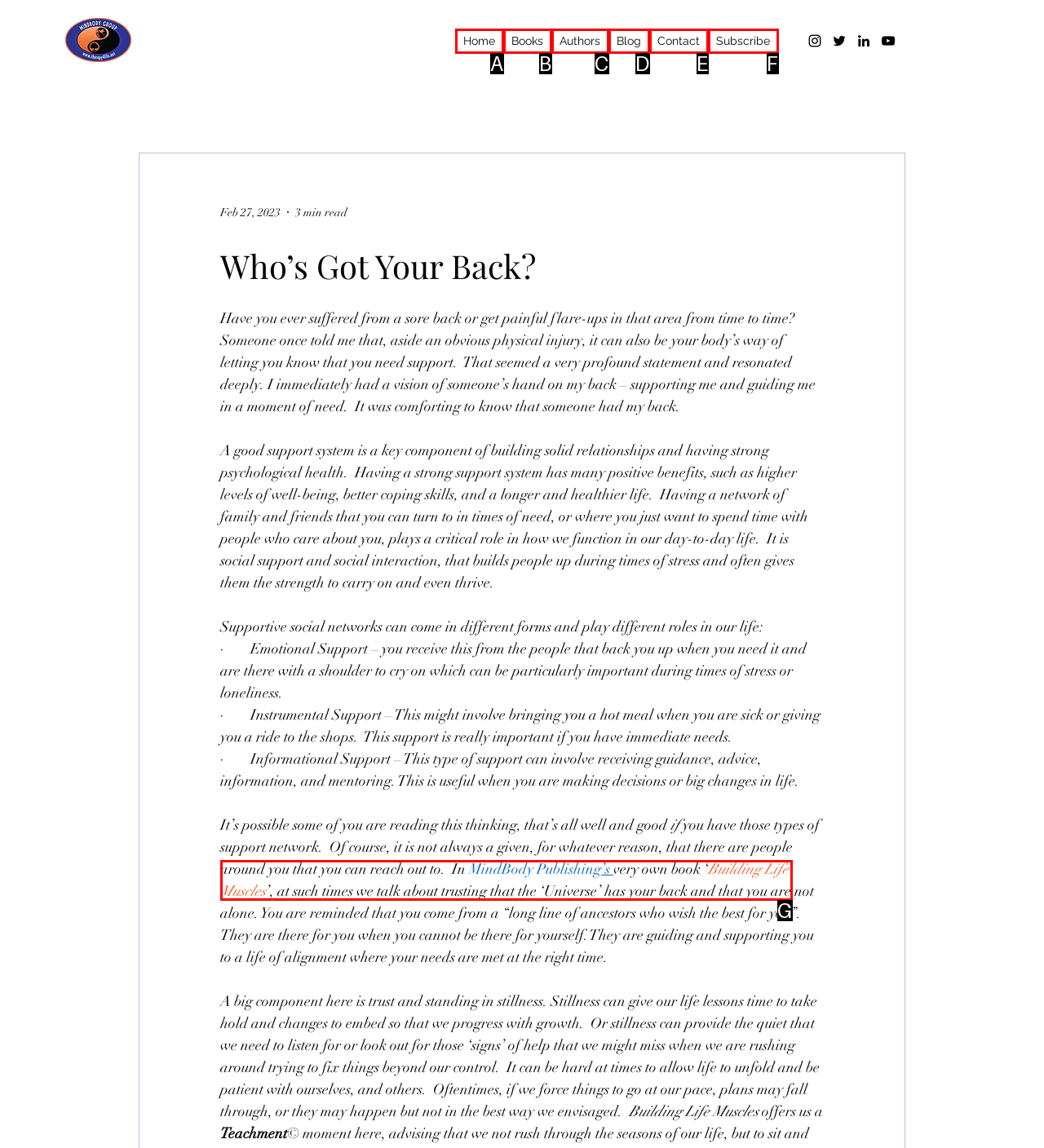Match the description: Building Life Muscles to the correct HTML element. Provide the letter of your choice from the given options.

G